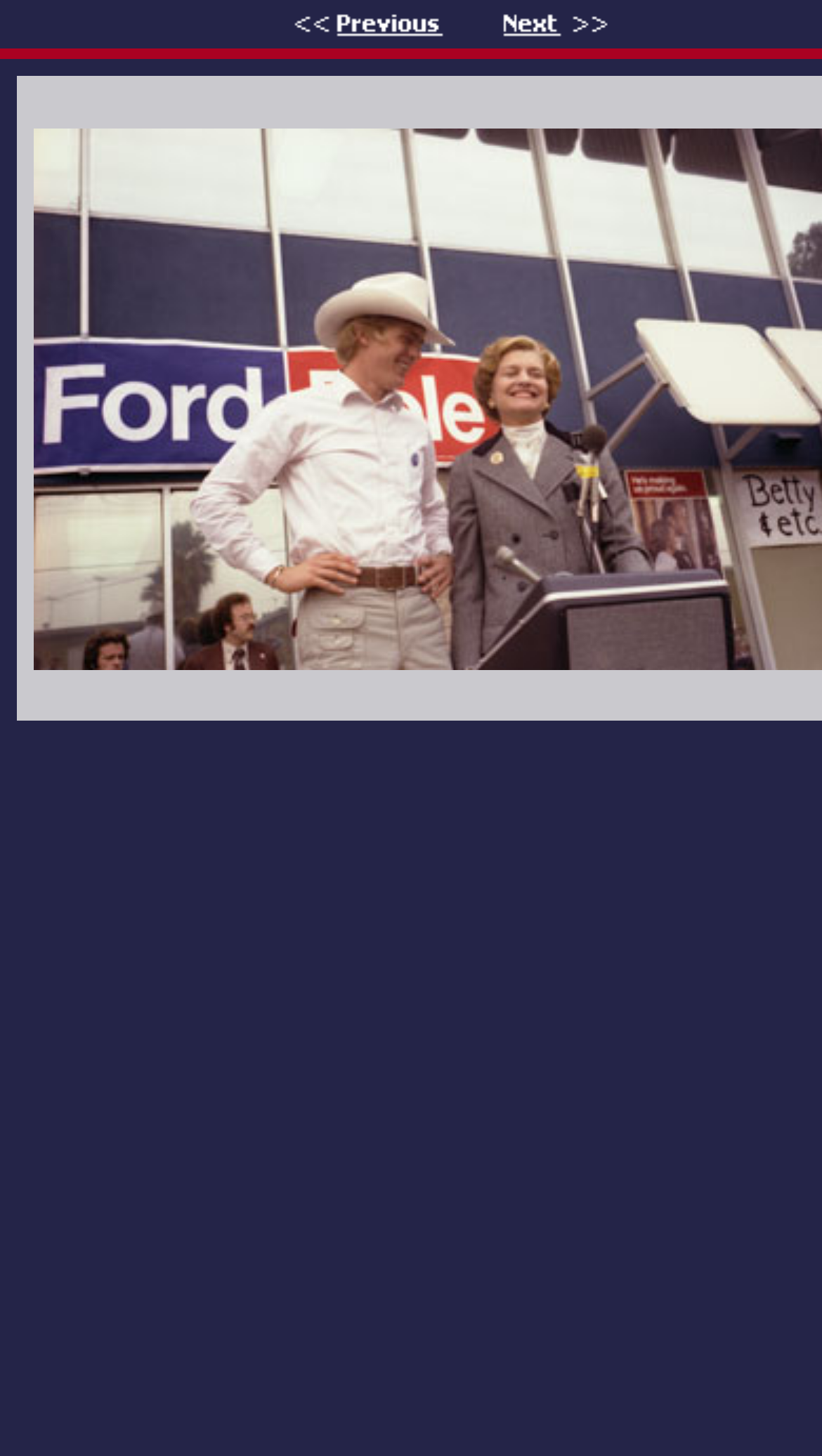Give a succinct answer to this question in a single word or phrase: 
What is the function of the leftmost link?

Previous